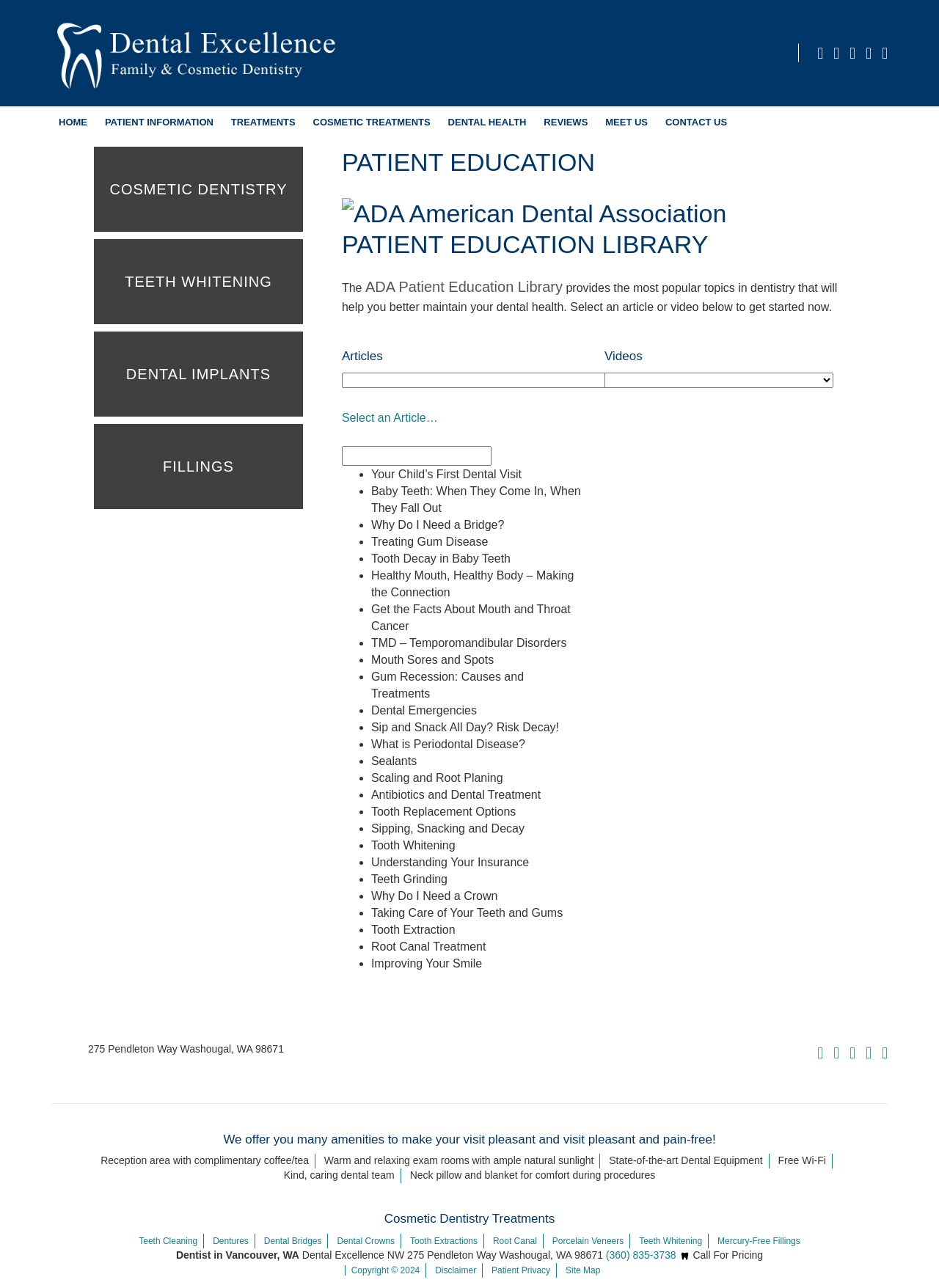Determine the bounding box coordinates for the region that must be clicked to execute the following instruction: "Search for an article in the text box".

[0.364, 0.346, 0.523, 0.361]